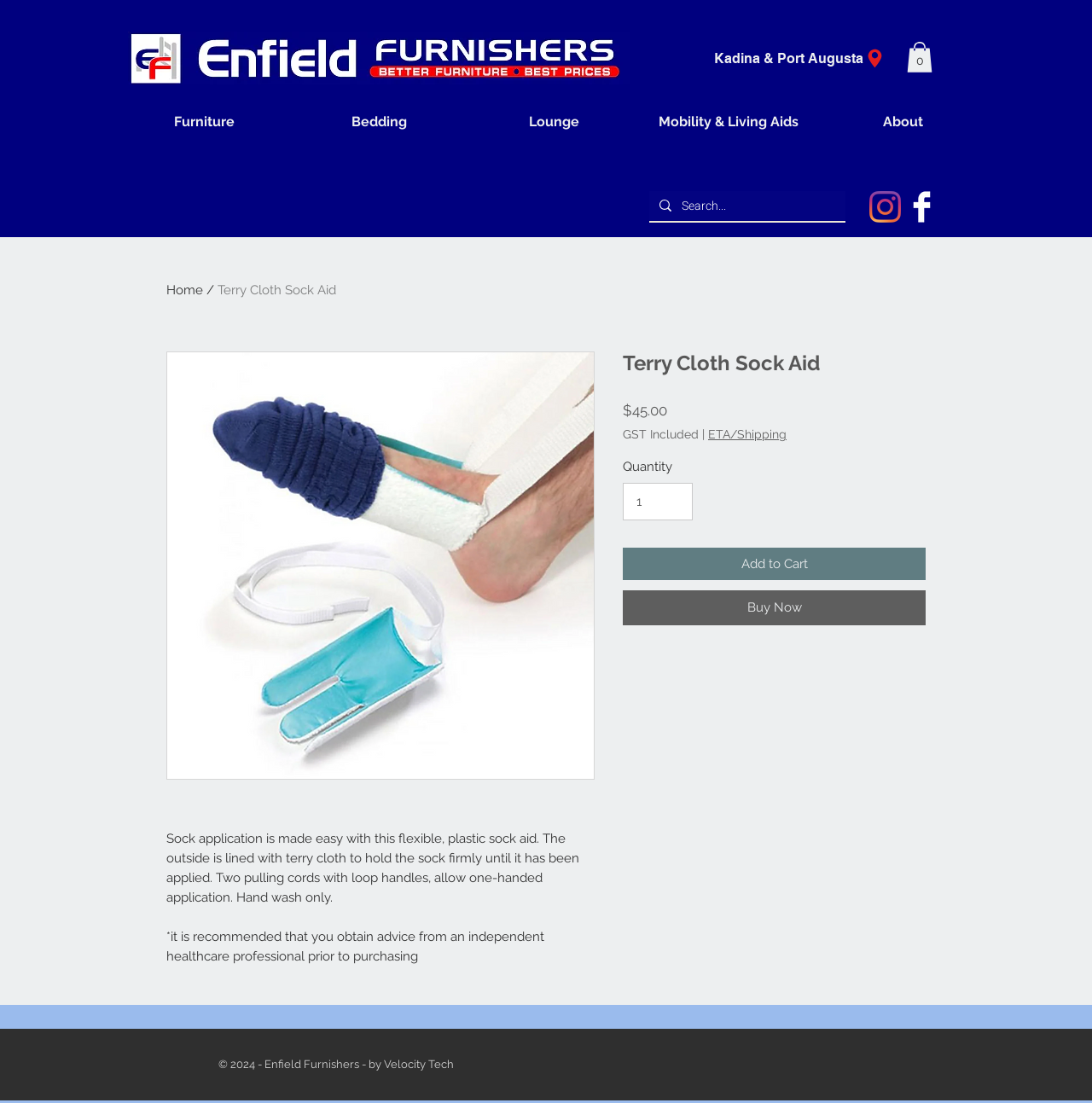Determine the primary headline of the webpage.

Terry Cloth Sock Aid